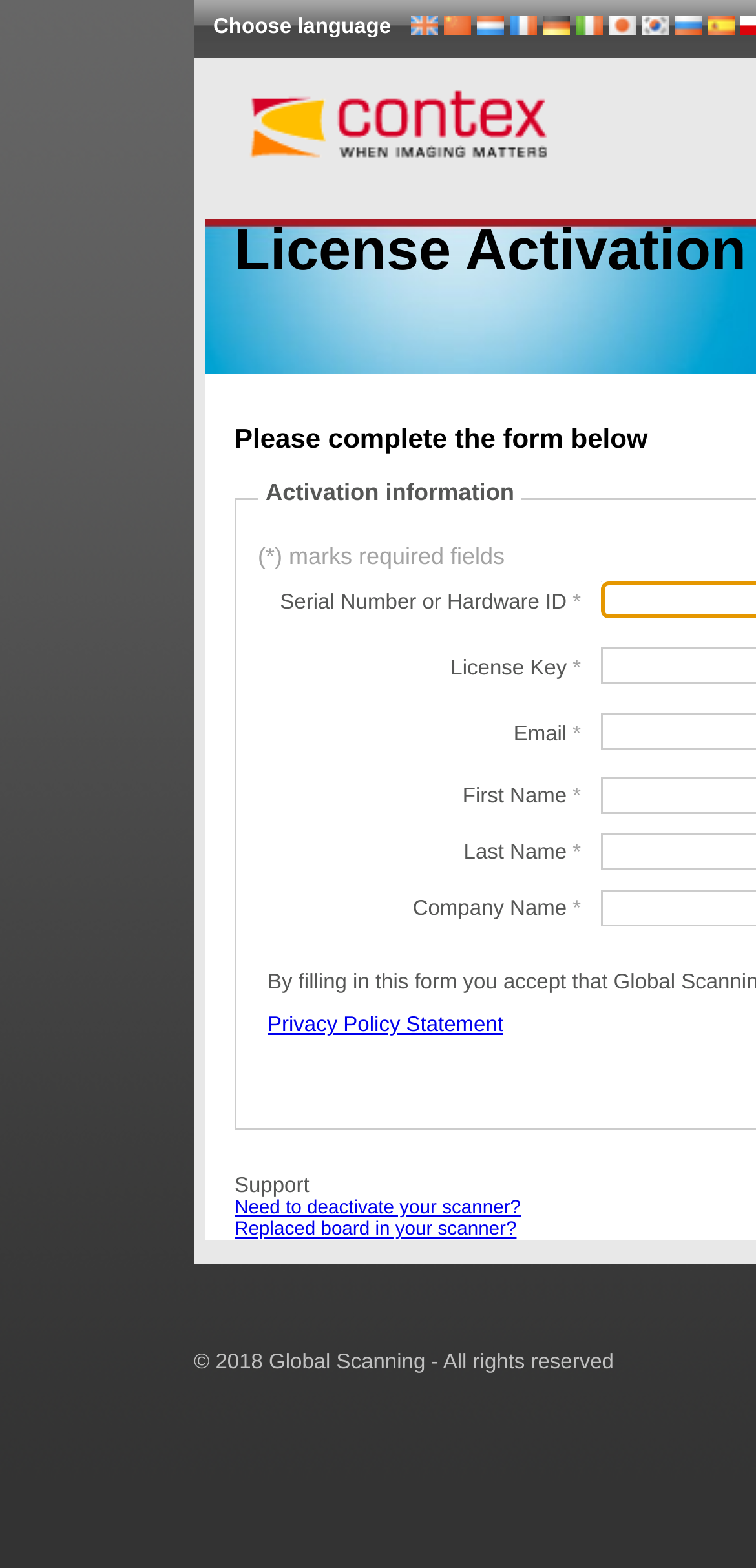Specify the bounding box coordinates of the area to click in order to follow the given instruction: "Choose English language."

[0.543, 0.011, 0.579, 0.026]